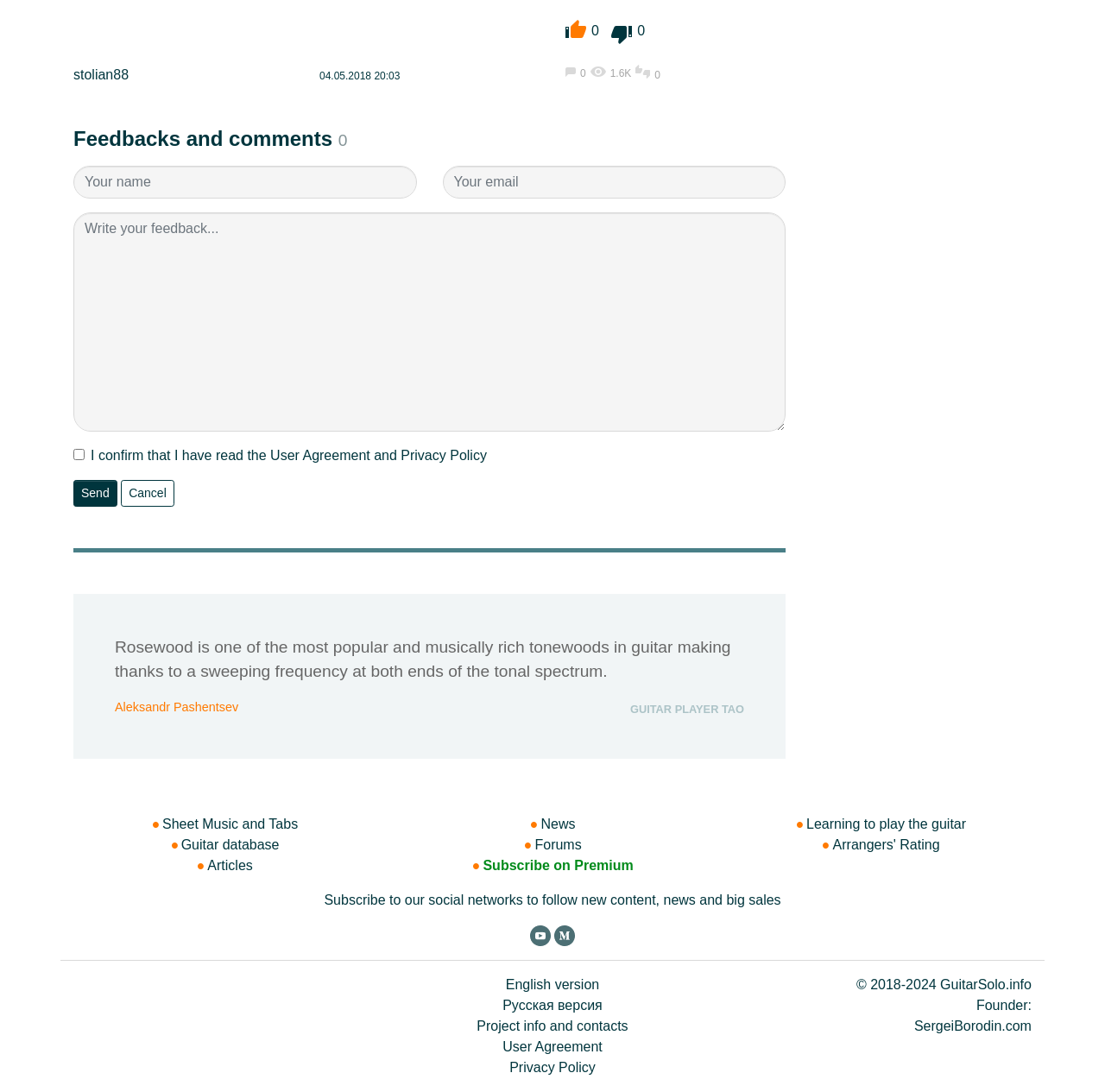Respond with a single word or short phrase to the following question: 
Who is the founder of the website?

Sergei Borodin